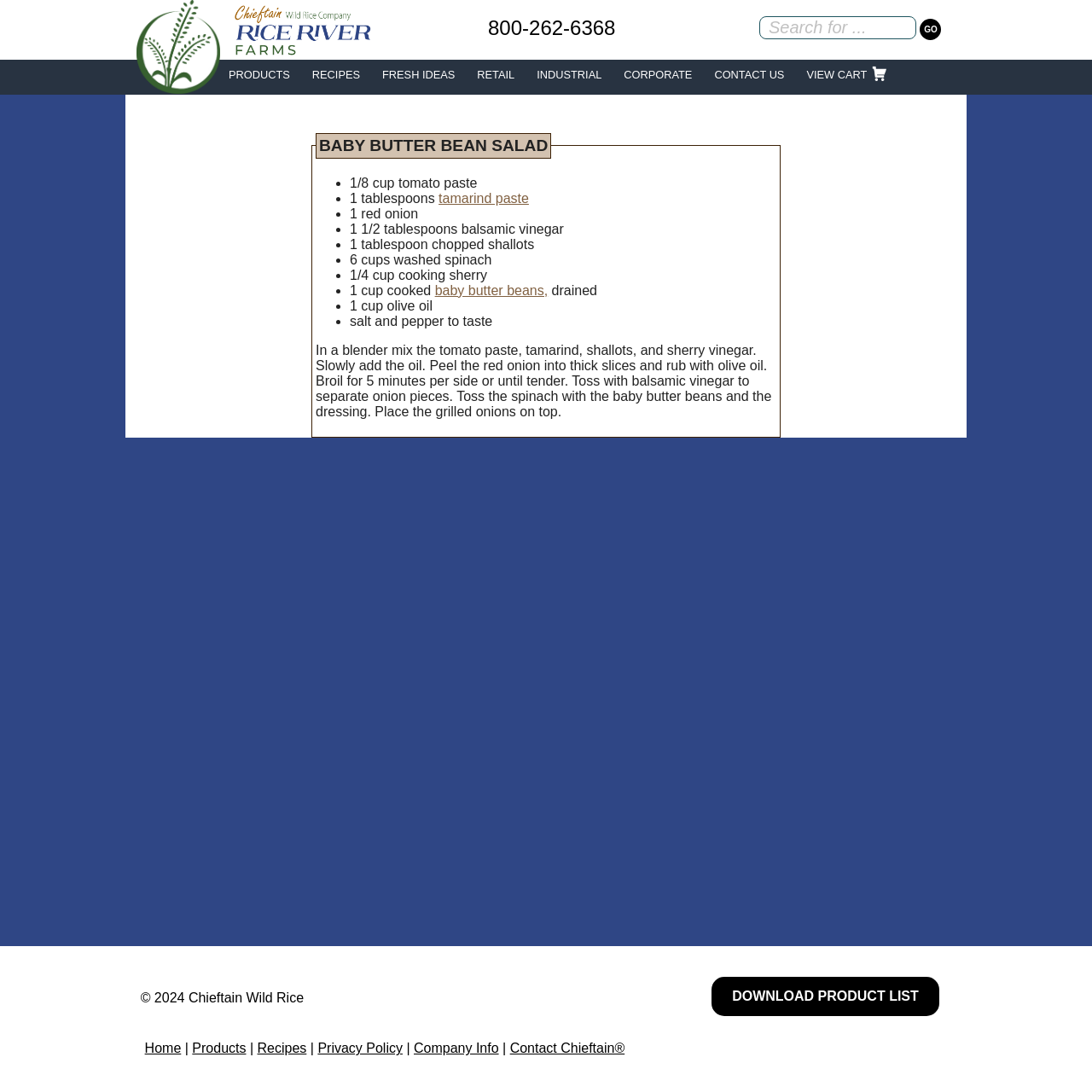Please identify the bounding box coordinates of the element's region that needs to be clicked to fulfill the following instruction: "Download product list". The bounding box coordinates should consist of four float numbers between 0 and 1, i.e., [left, top, right, bottom].

[0.652, 0.894, 0.86, 0.93]